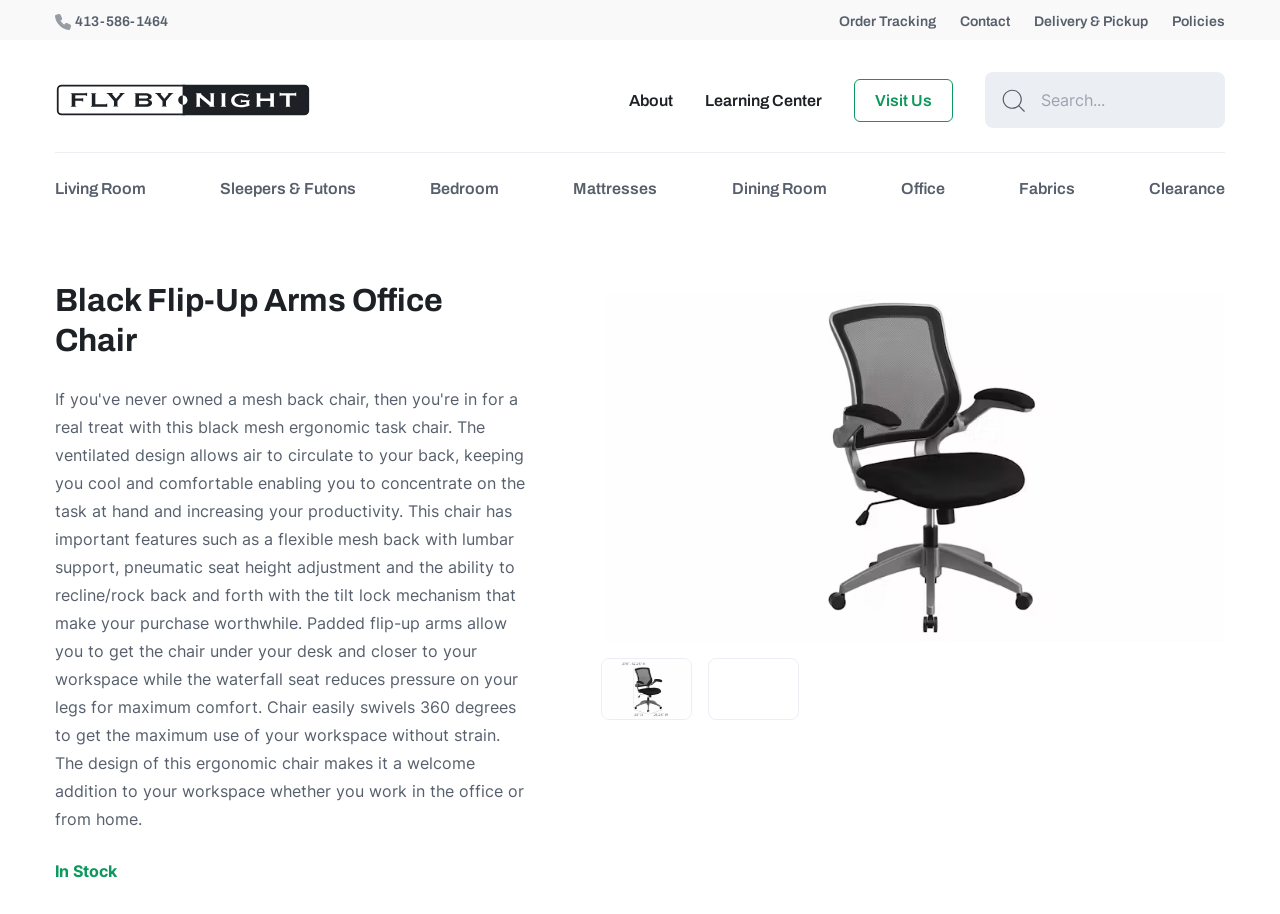Answer the question using only one word or a concise phrase: What is the category of the product?

Office